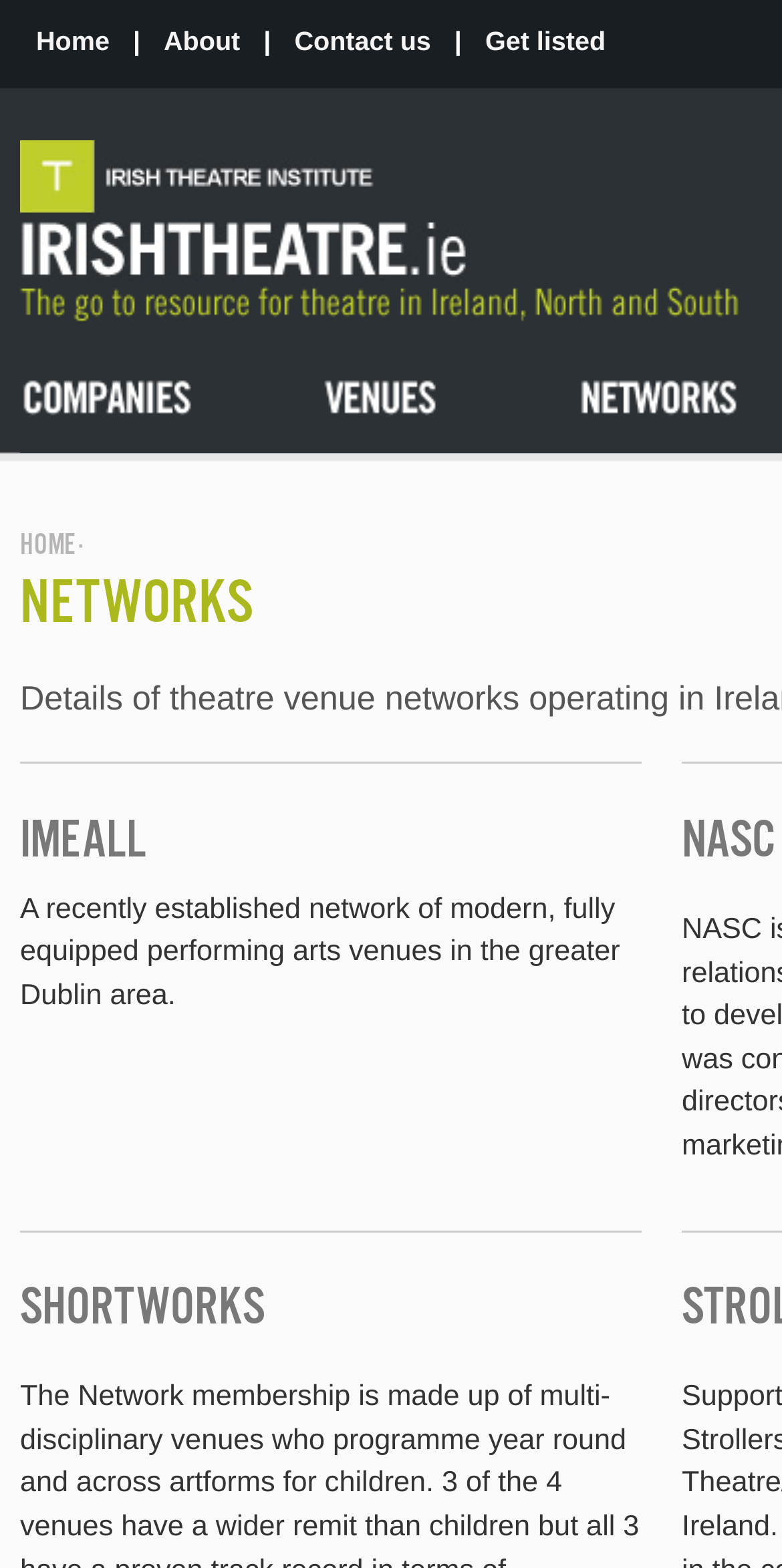How many links are in the top navigation bar?
Please provide a comprehensive answer based on the visual information in the image.

I counted the links in the top navigation bar, which are 'Home', 'About', 'Contact us', and 'Get listed', so there are 4 links in total.